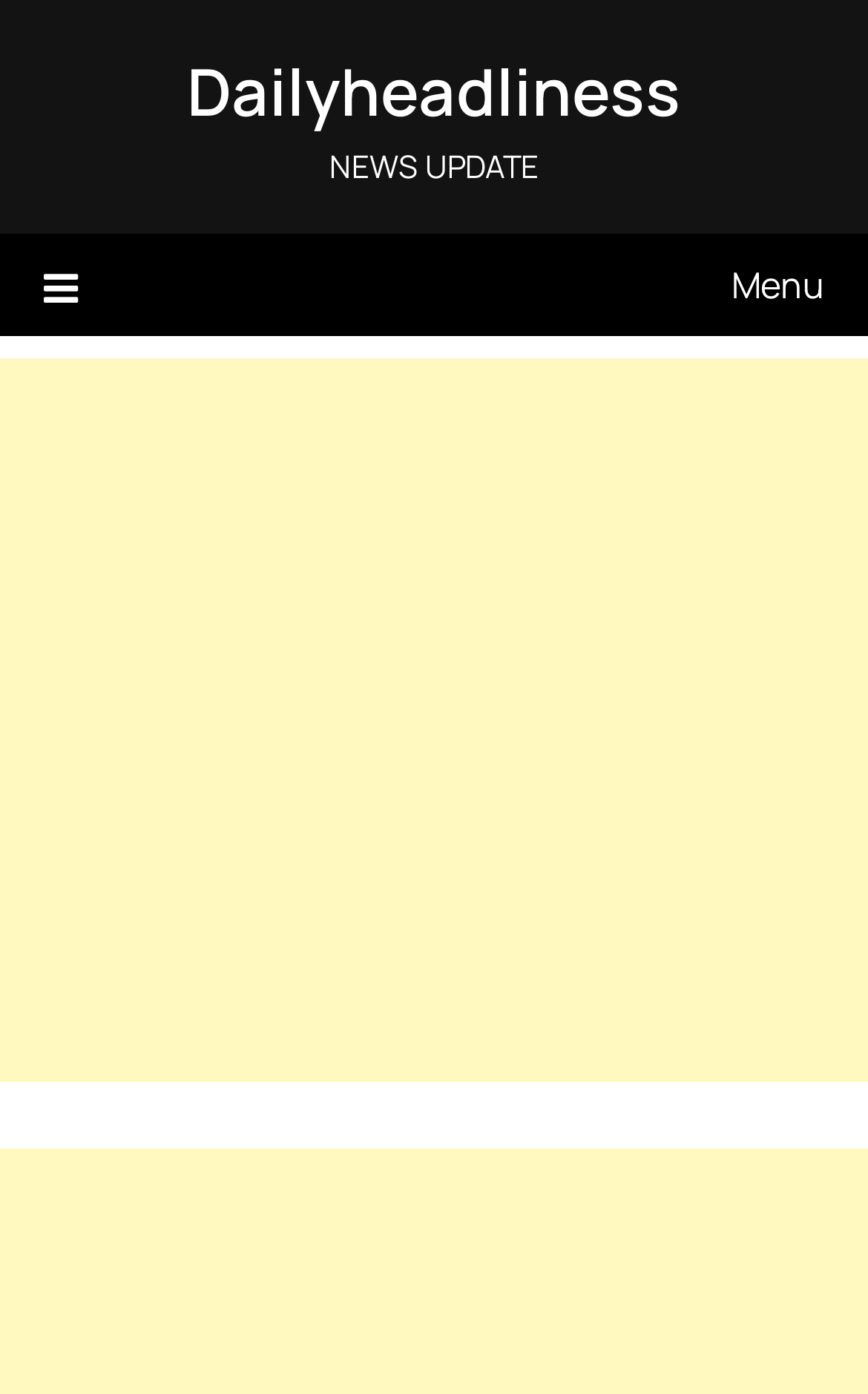Identify the main heading of the webpage and provide its text content.

How to check if Your Girlfriend Is Cheating on WhatsApp Just One Click–Mjobz